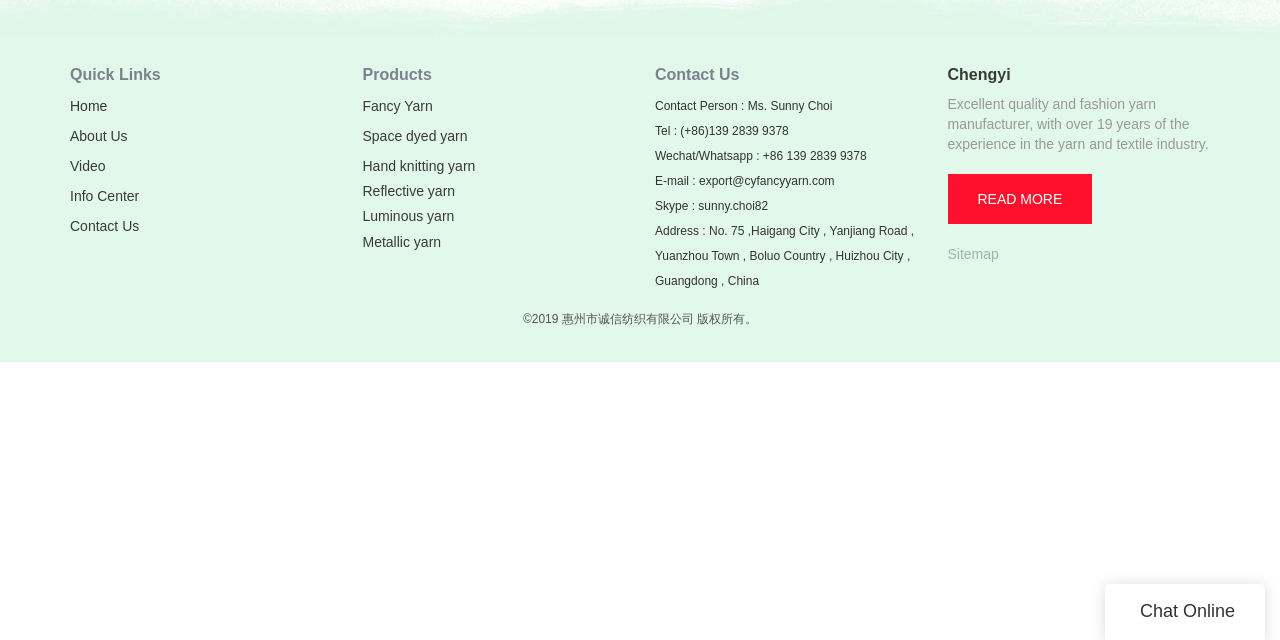Provide the bounding box coordinates for the UI element described in this sentence: "Space dyed yarn". The coordinates should be four float values between 0 and 1, i.e., [left, top, right, bottom].

[0.283, 0.2, 0.365, 0.225]